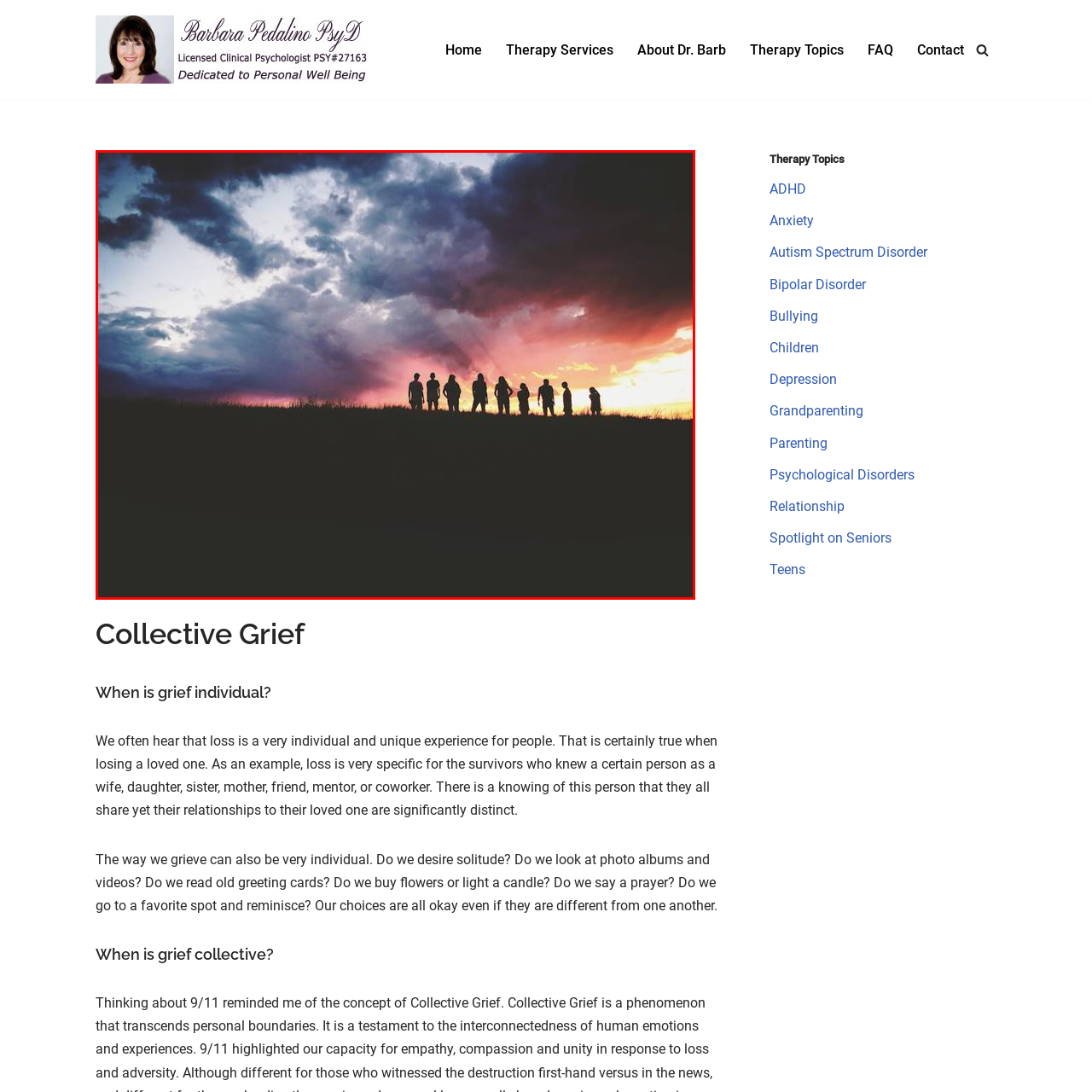Pay attention to the section outlined in red, What is the group of individuals standing on? 
Reply with a single word or phrase.

a grassy ridge